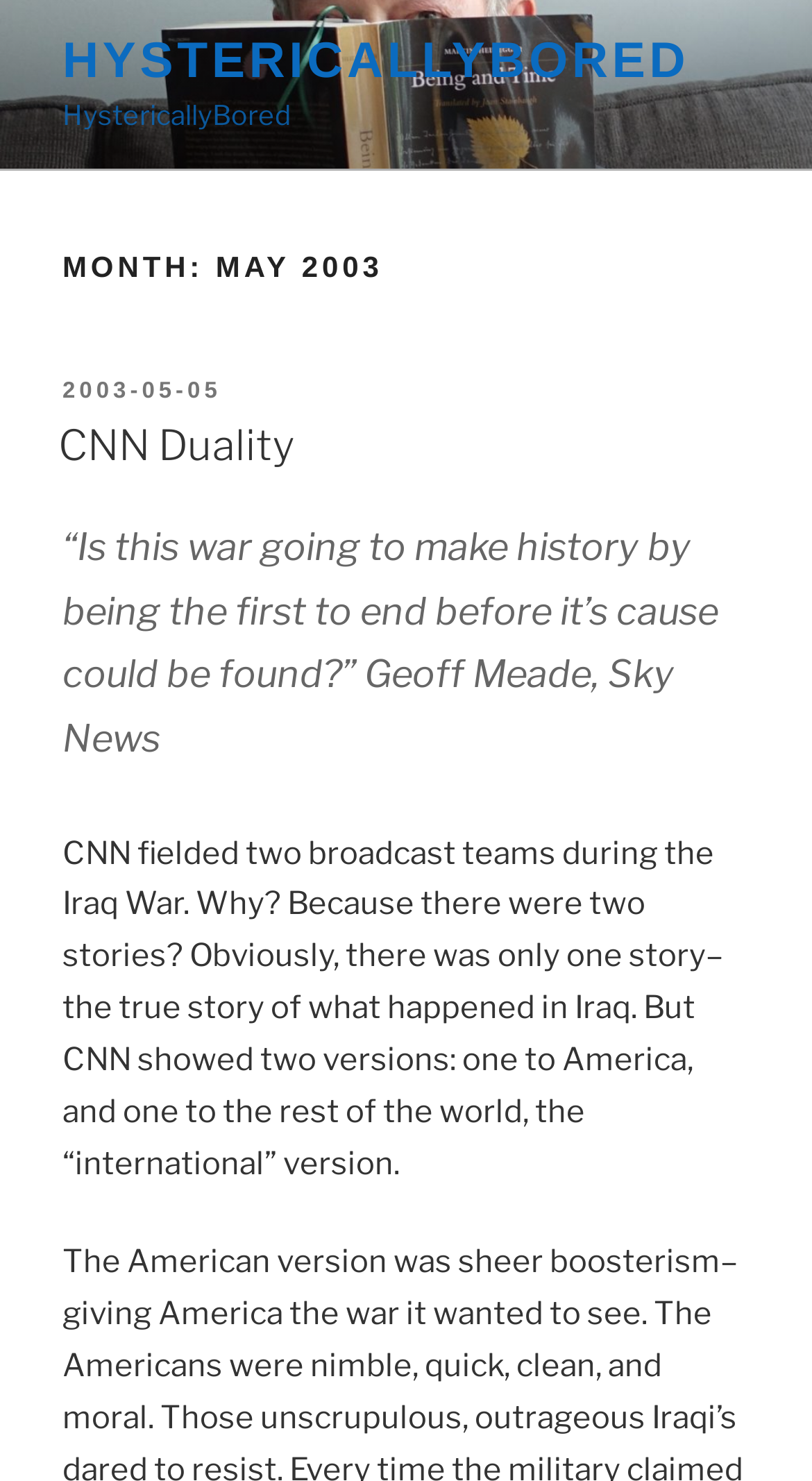Identify the bounding box of the UI component described as: "CNN Duality".

[0.072, 0.284, 0.362, 0.318]